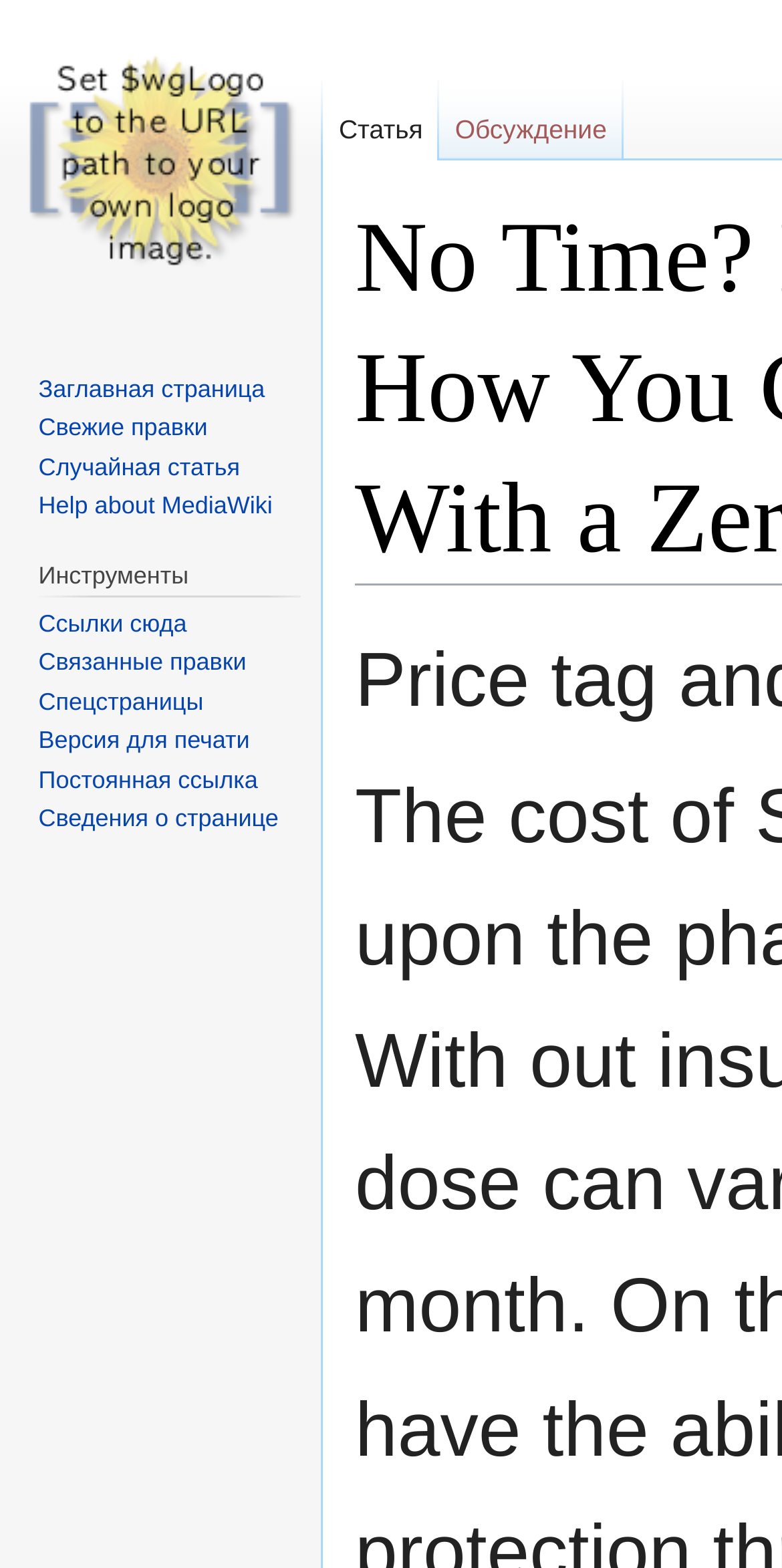Illustrate the webpage thoroughly, mentioning all important details.

This webpage is about MediaWikiWelcome, with a focus on getting Saxenda safely with a zero-dollar budget. 

At the top-left corner, there is a link to navigate to the main page. Below it, there are two navigation sections: "Пространства имён" and "Навигация". The "Пространства имён" section contains two links: "Статья" and "Обсуждение". The "Навигация" section has five links: "Заглавная страница", "Свежие правки", "Случайная статья", "Help about MediaWiki", and others.

To the right of the "Навигация" section, there is another navigation section called "Инструменты". This section has a heading "Инструменты" and eight links: "Ссылки сюда", "Связанные правки", "Спецстраницы", "Версия для печати", "Постоянная ссылка", "Сведения о странице", and others.

At the top of the page, there are two links: "Перейти к навигации" and "Перейти к поиску", which are positioned closely together.